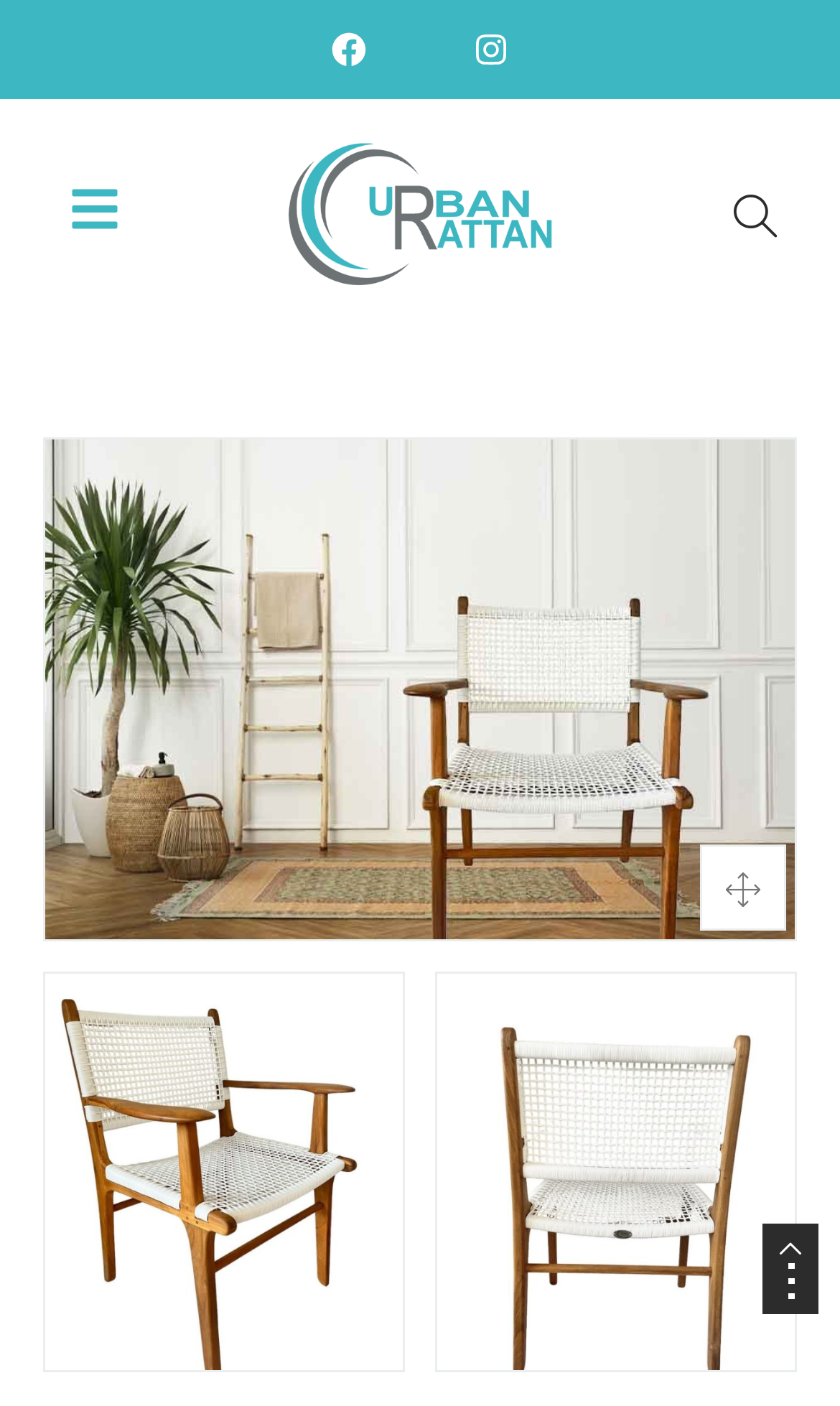Give a succinct answer to this question in a single word or phrase: 
What is the position of the logo?

Top center